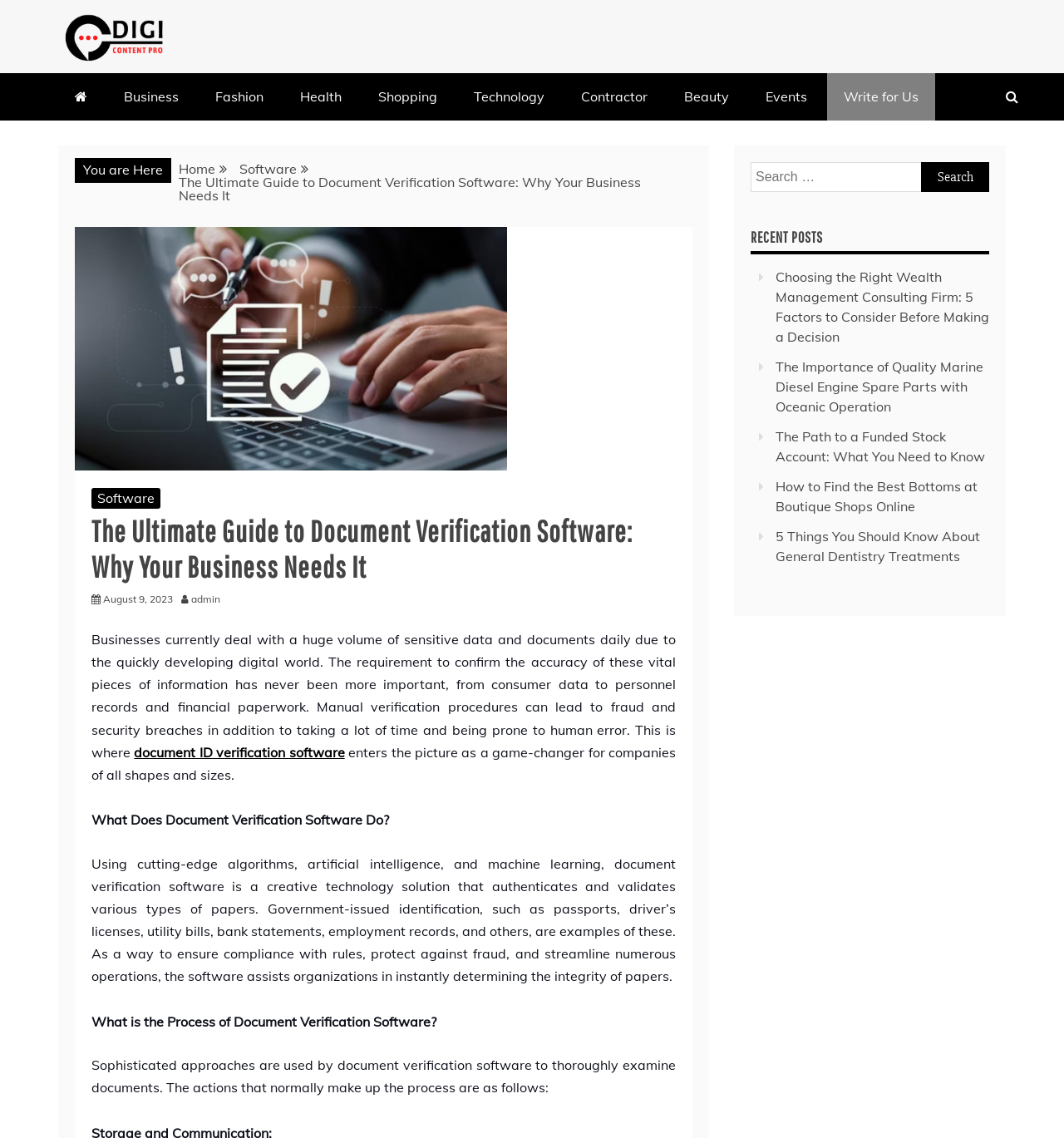Can you pinpoint the bounding box coordinates for the clickable element required for this instruction: "Search for something"? The coordinates should be four float numbers between 0 and 1, i.e., [left, top, right, bottom].

[0.705, 0.143, 0.93, 0.169]